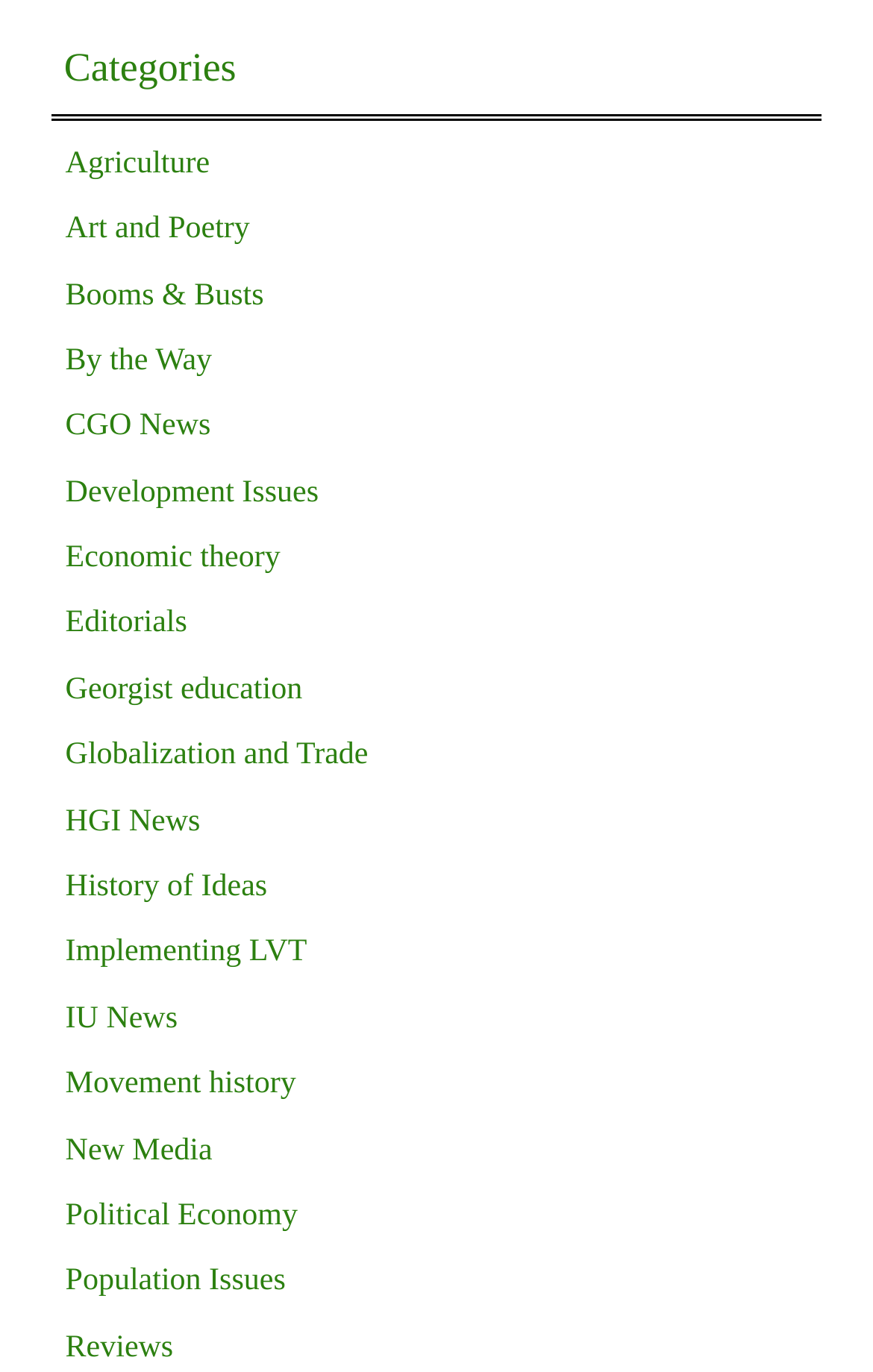Locate the bounding box coordinates of the region to be clicked to comply with the following instruction: "Learn about History of Ideas". The coordinates must be four float numbers between 0 and 1, in the form [left, top, right, bottom].

[0.075, 0.635, 0.306, 0.659]